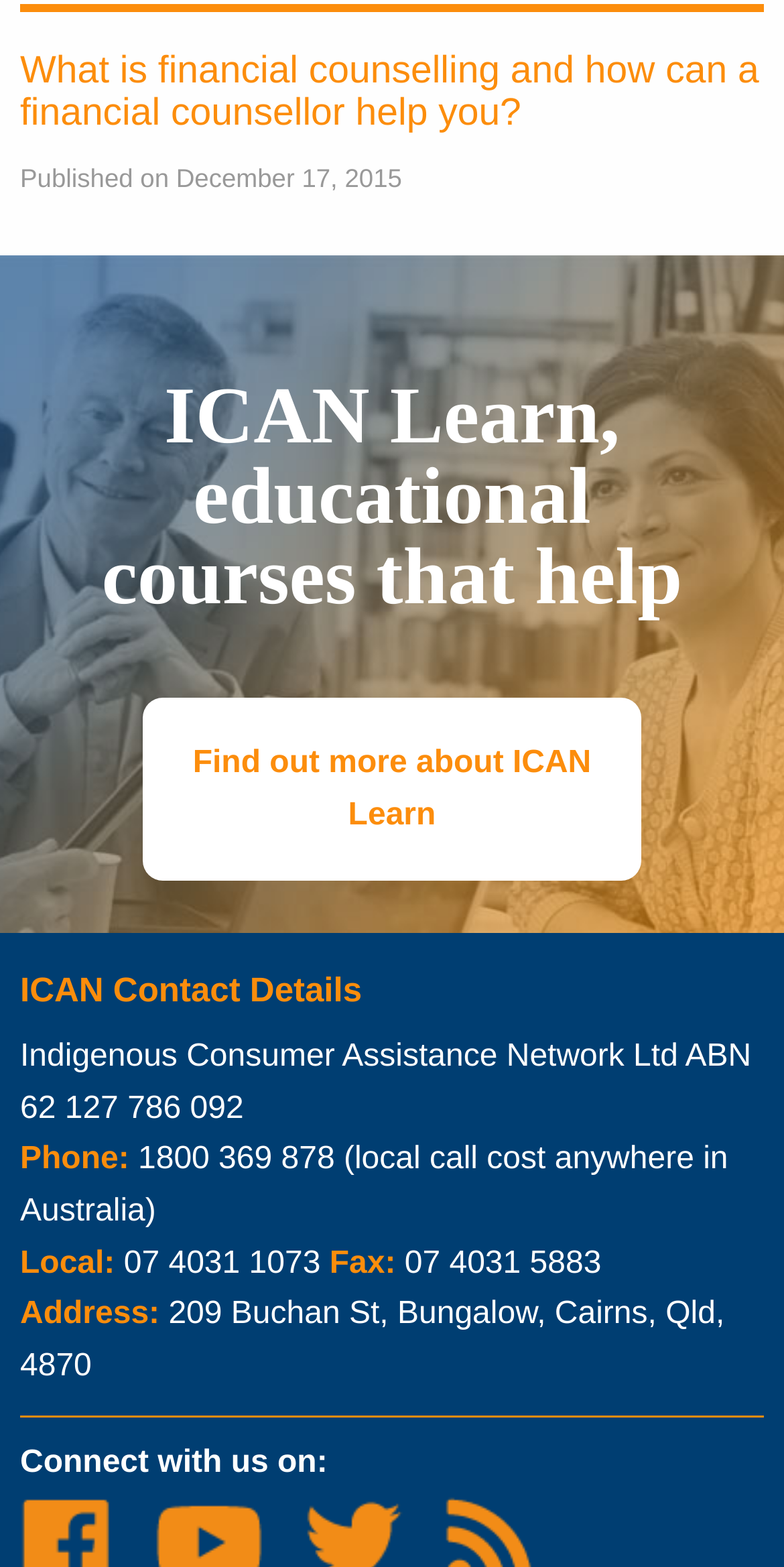What is the address of the Indigenous Consumer Assistance Network Ltd?
Using the visual information, reply with a single word or short phrase.

209 Buchan St, Bungalow, Cairns, Qld, 4870